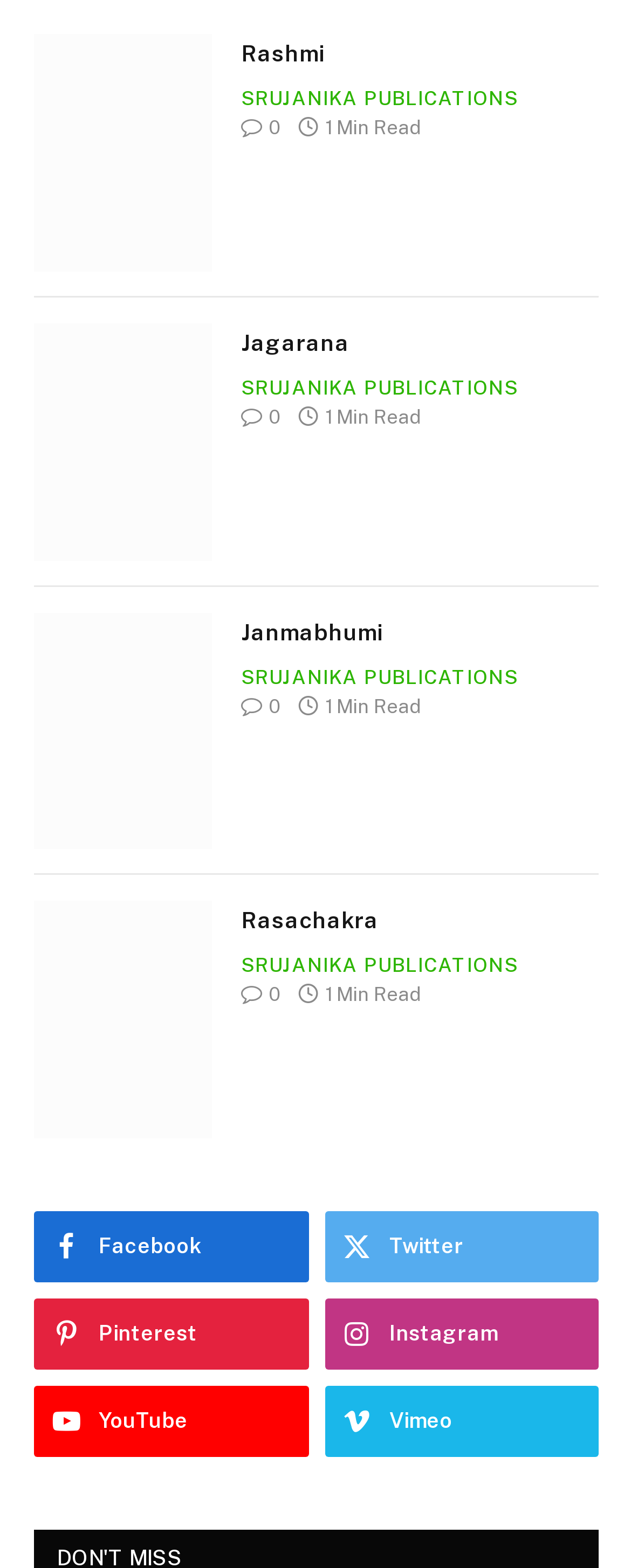What is the publisher of the articles?
Based on the screenshot, respond with a single word or phrase.

SRUJANIKA PUBLICATIONS